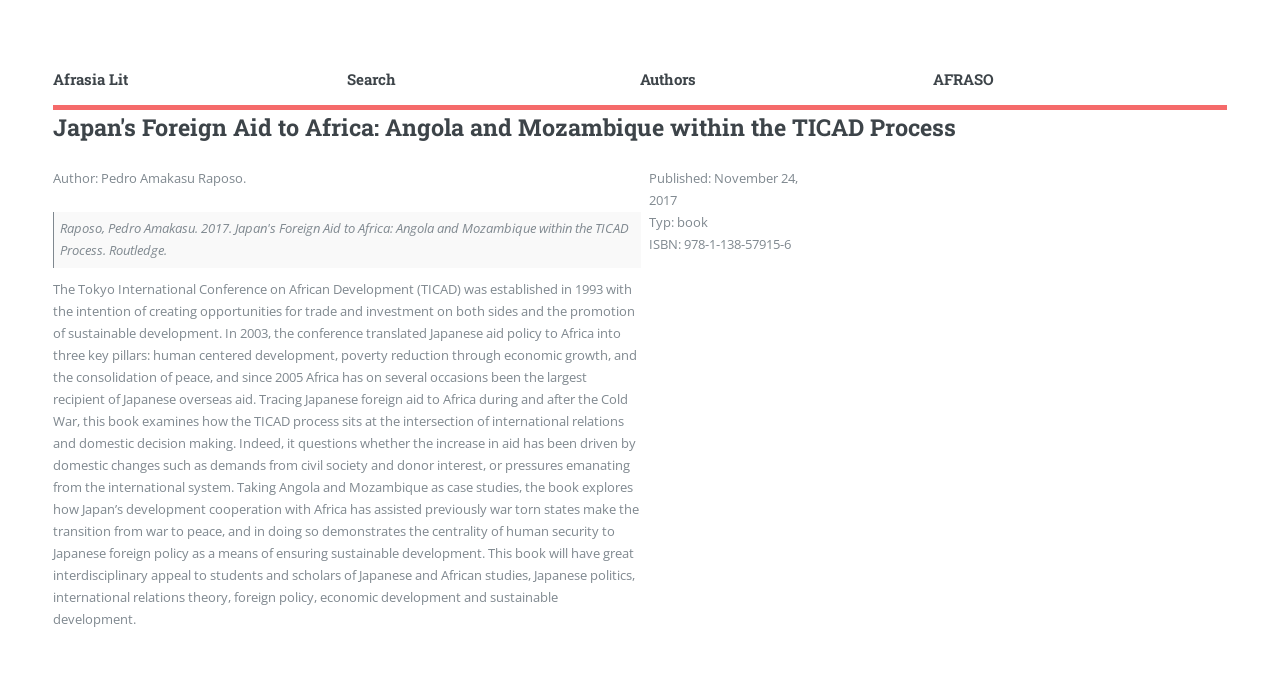Who is the author of this book?
Based on the screenshot, answer the question with a single word or phrase.

Pedro Amakasu Raposo